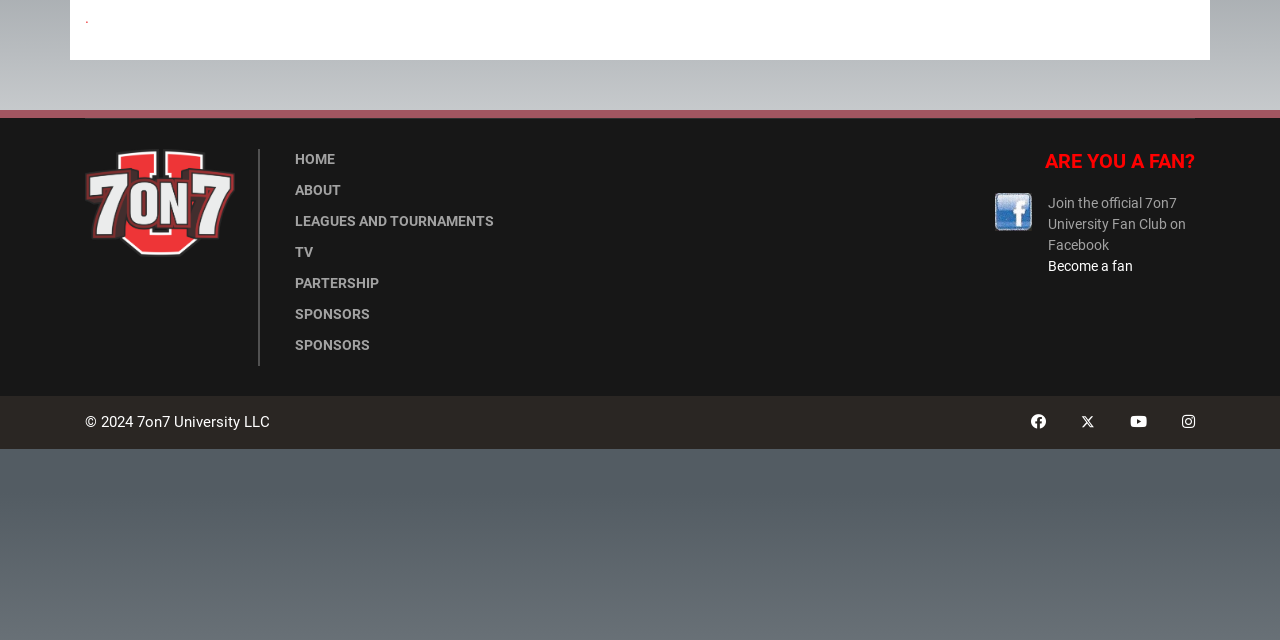Find the bounding box of the element with the following description: "Leagues and Tournaments". The coordinates must be four float numbers between 0 and 1, formatted as [left, top, right, bottom].

[0.23, 0.333, 0.386, 0.358]